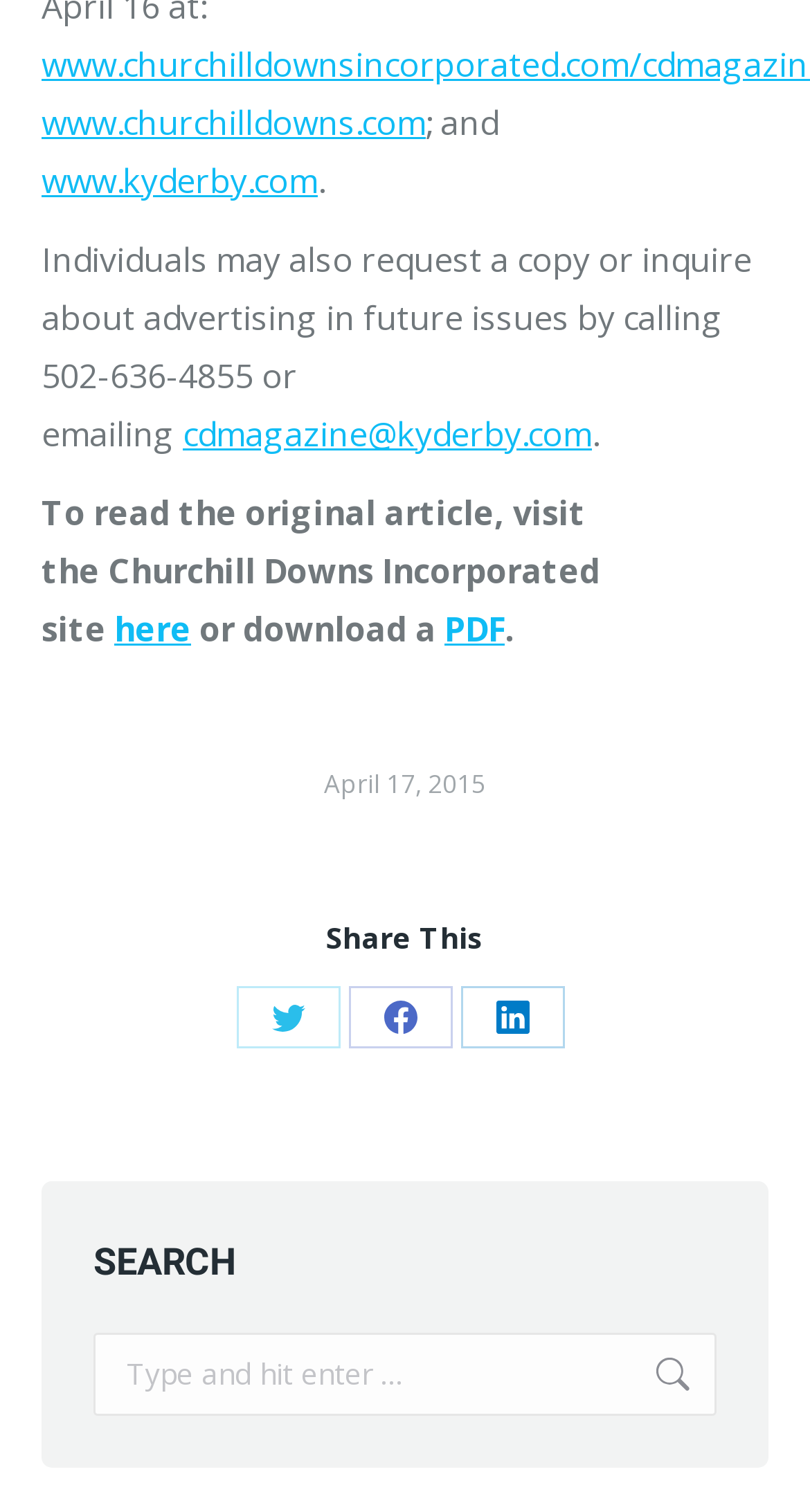Answer succinctly with a single word or phrase:
What is the phone number for advertising inquiries?

502-636-4855